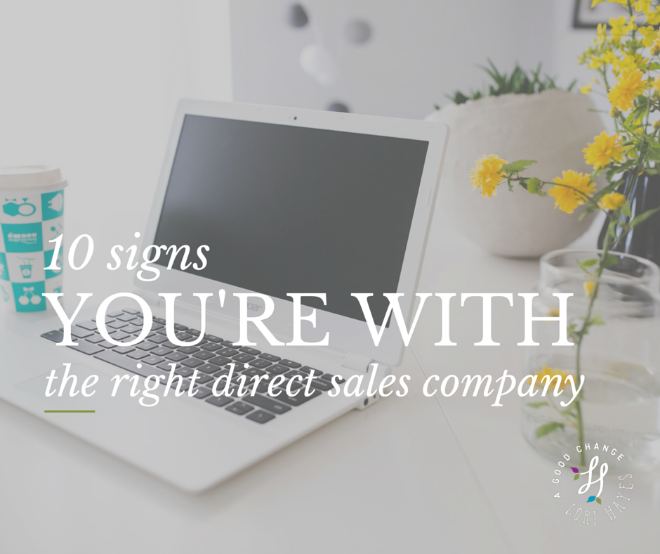Is there a floral arrangement in the scene?
Deliver a detailed and extensive answer to the question.

According to the caption, a 'floral arrangement in a vase' is present in the image, which confirms the presence of a floral arrangement.